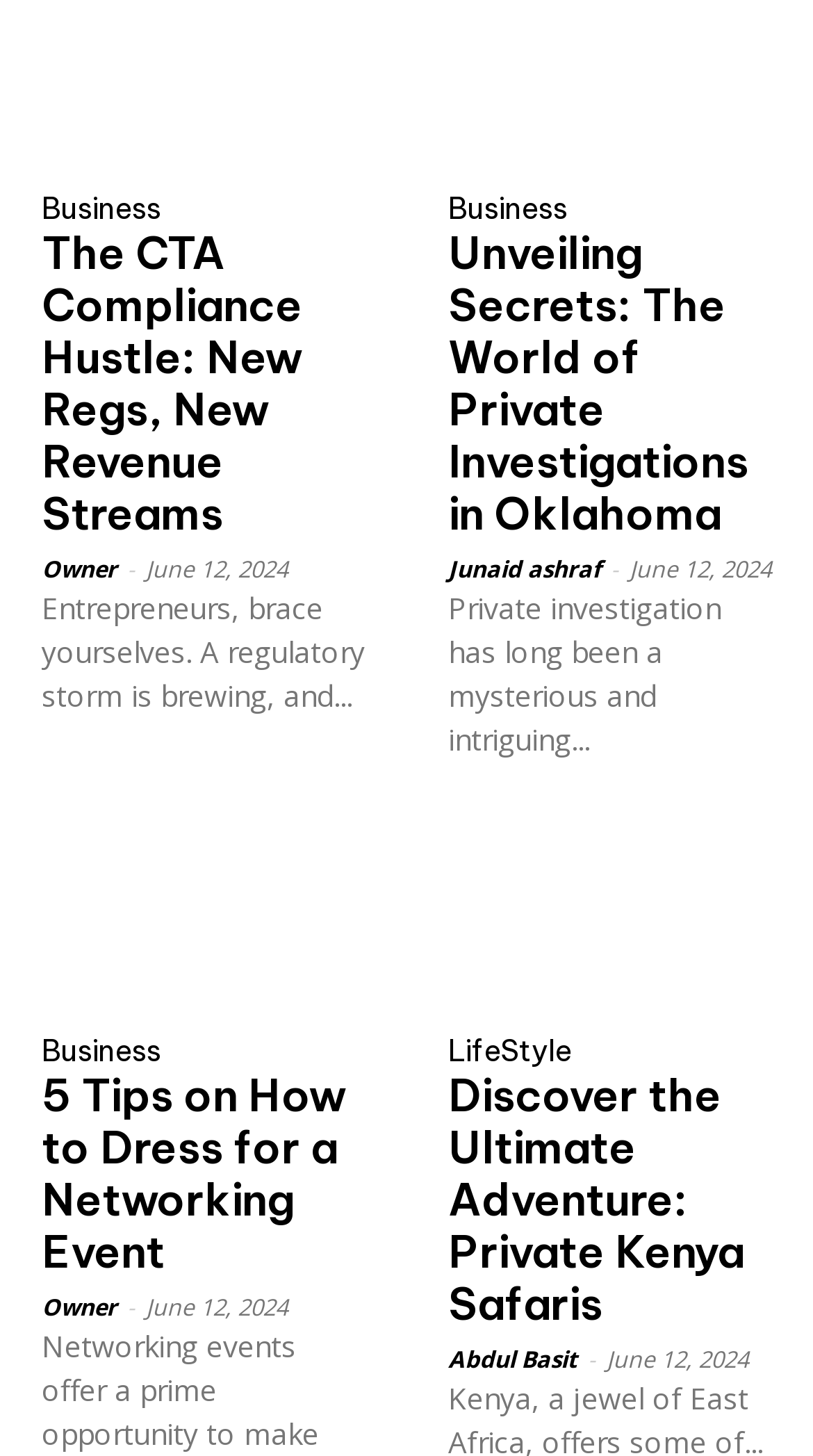Please predict the bounding box coordinates of the element's region where a click is necessary to complete the following instruction: "Read the article about CTA compliance". The coordinates should be represented by four float numbers between 0 and 1, i.e., [left, top, right, bottom].

[0.051, 0.015, 0.449, 0.126]